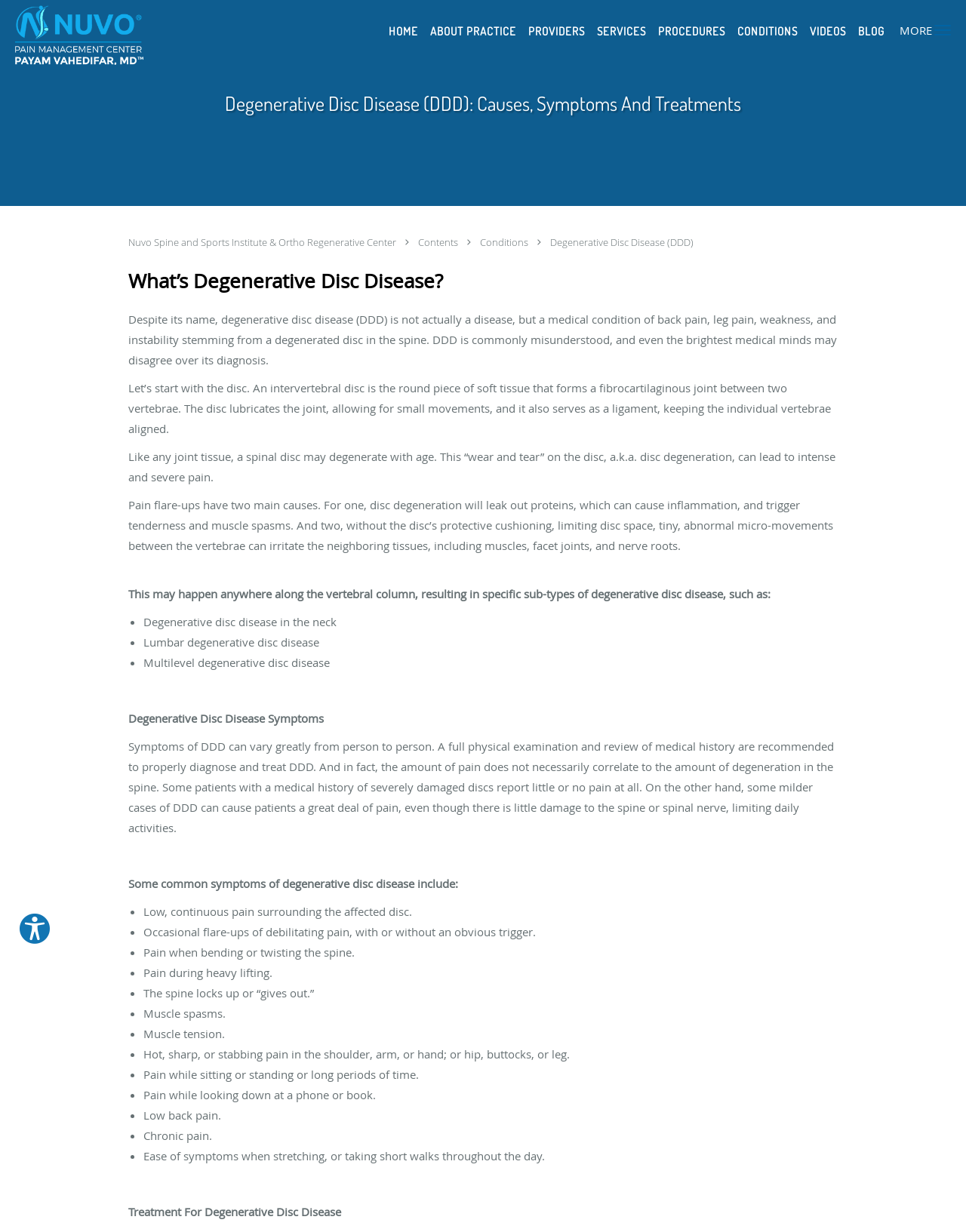Determine the bounding box coordinates of the area to click in order to meet this instruction: "Click the 'Degenerative Disc Disease (DDD)' link".

[0.57, 0.191, 0.718, 0.202]